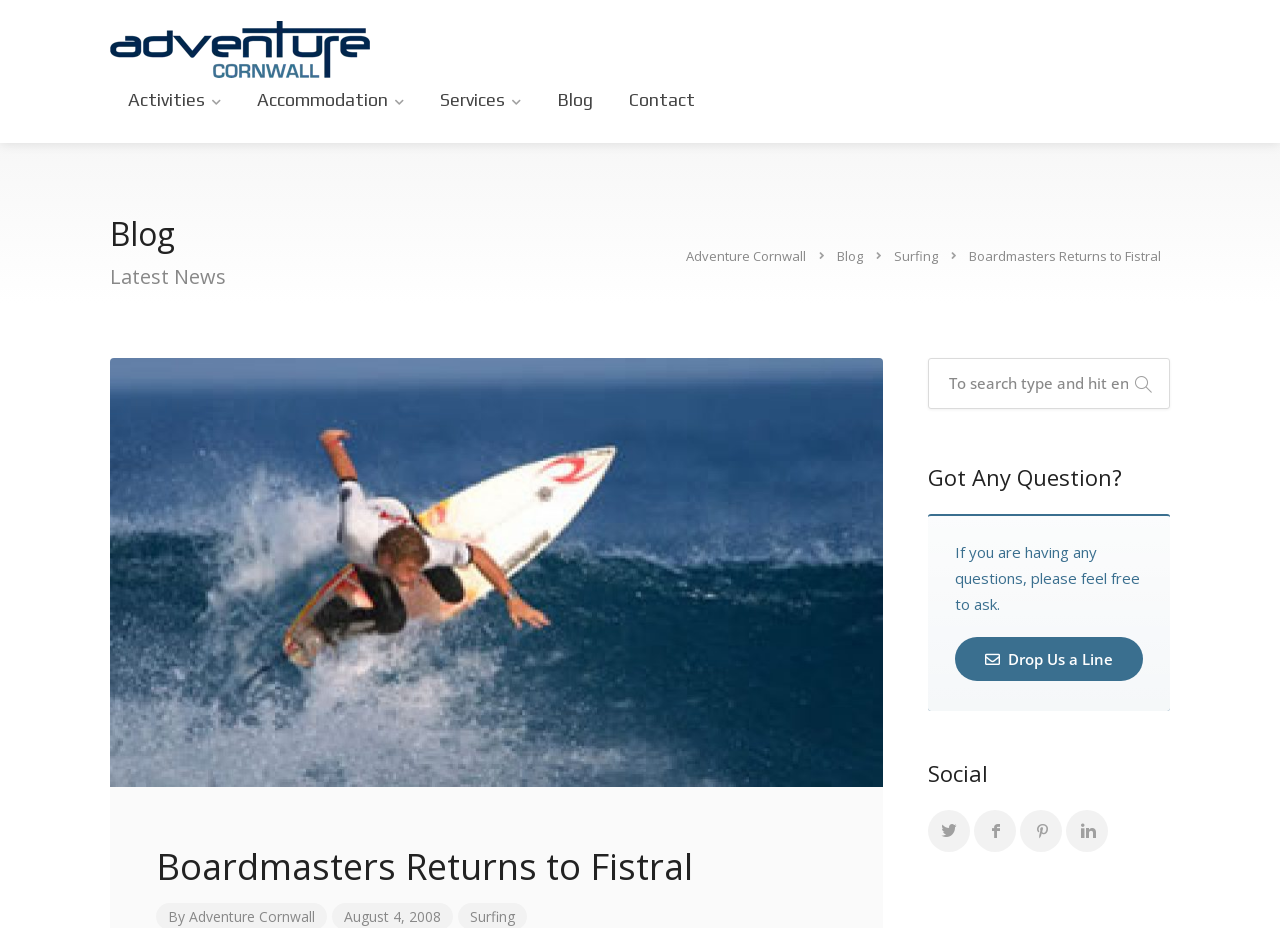Construct a thorough caption encompassing all aspects of the webpage.

The webpage is about the Rip Curl Boardmasters event, a festival of surfing, skating, music, and entertainment, taking place at Fistral Beach from August 4-10. 

At the top, there is a navigation menu with links to "Activities", "Accommodation", "Services", "Blog", and "Contact". Below this menu, there is a heading "Blog" and a subheading "Latest News". 

On the left side, there is a large image related to the Boardmasters event, taking up most of the vertical space. Above this image, there are links to "Adventure Cornwall" and "Blog". 

On the right side, there are several links to topics such as "Surfing" and "Boardmasters Returns to Fistral". Below these links, there is a heading "Boardmasters Returns to Fistral" and a brief description of the event. 

At the bottom, there is a section with a search bar, a heading "Got Any Question?", and a brief text encouraging users to ask questions. Below this, there is a "Drop Us a Line" link. 

Further down, there is a "Social" section with links to social media platforms such as Twitter, Facebook, and LinkedIn.